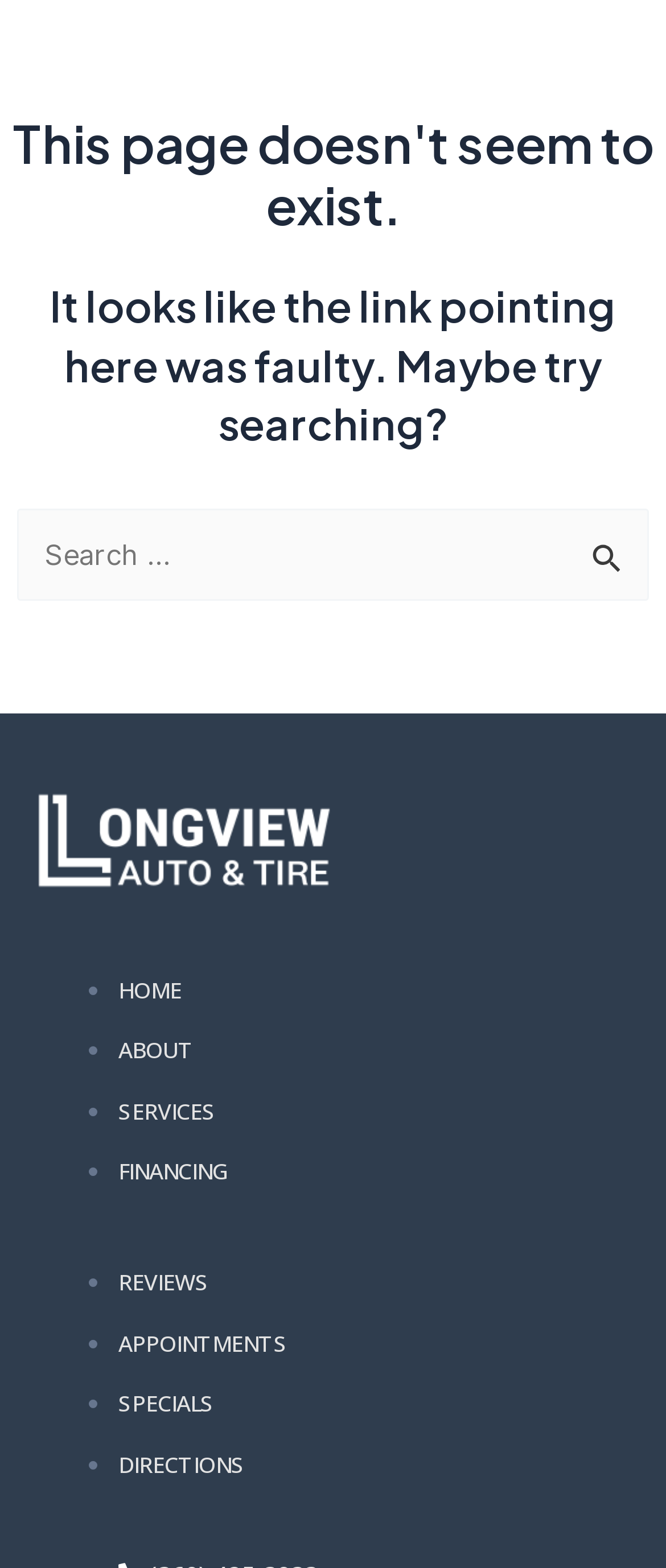Look at the image and give a detailed response to the following question: What is the button next to the search box?

The button next to the search box is the 'Search Submit' button, which is represented by a button element with the text 'Search Submit' and an image icon.